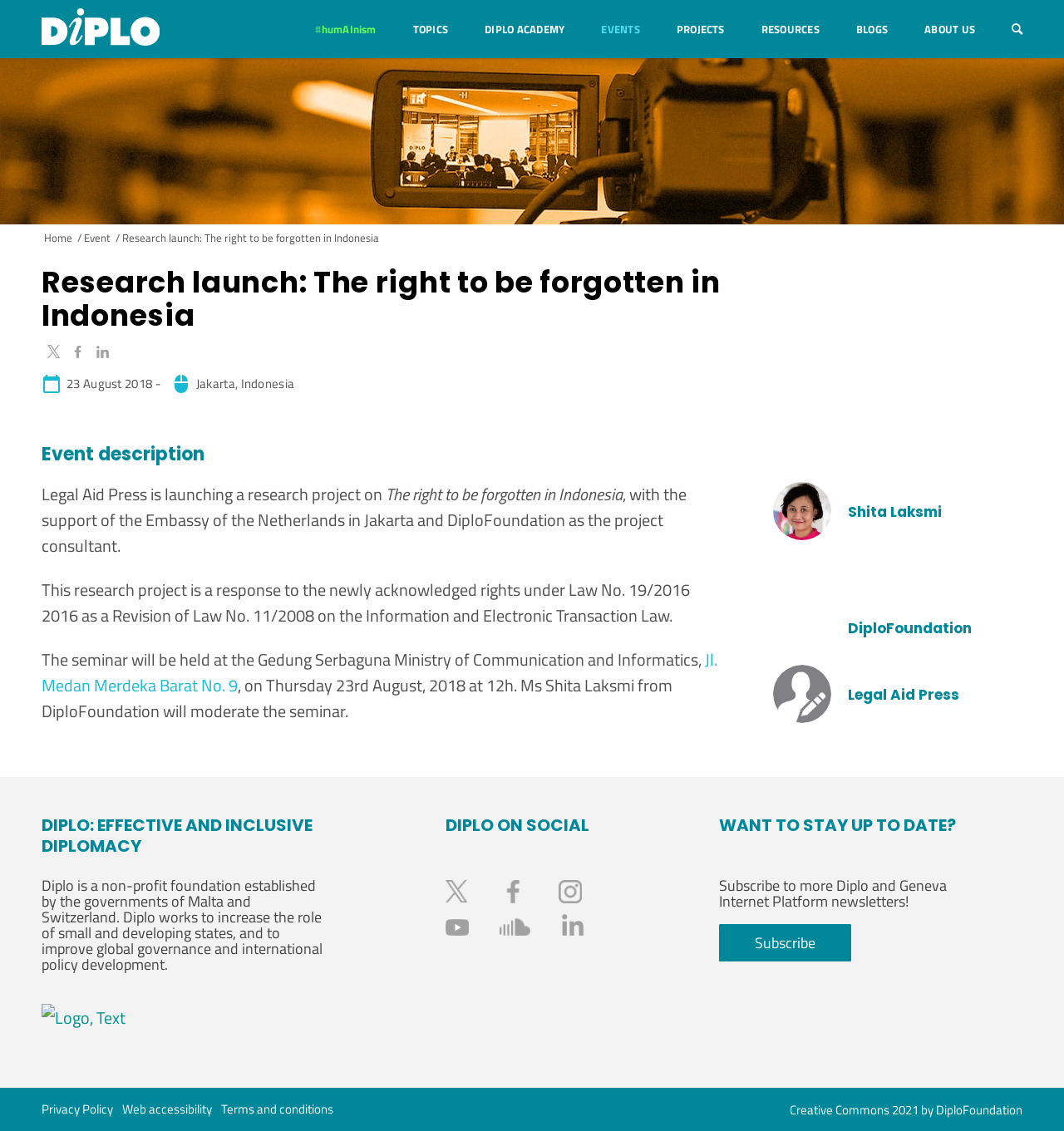Find the bounding box coordinates for the area that must be clicked to perform this action: "Click on the Diplo logo".

[0.039, 0.007, 0.15, 0.04]